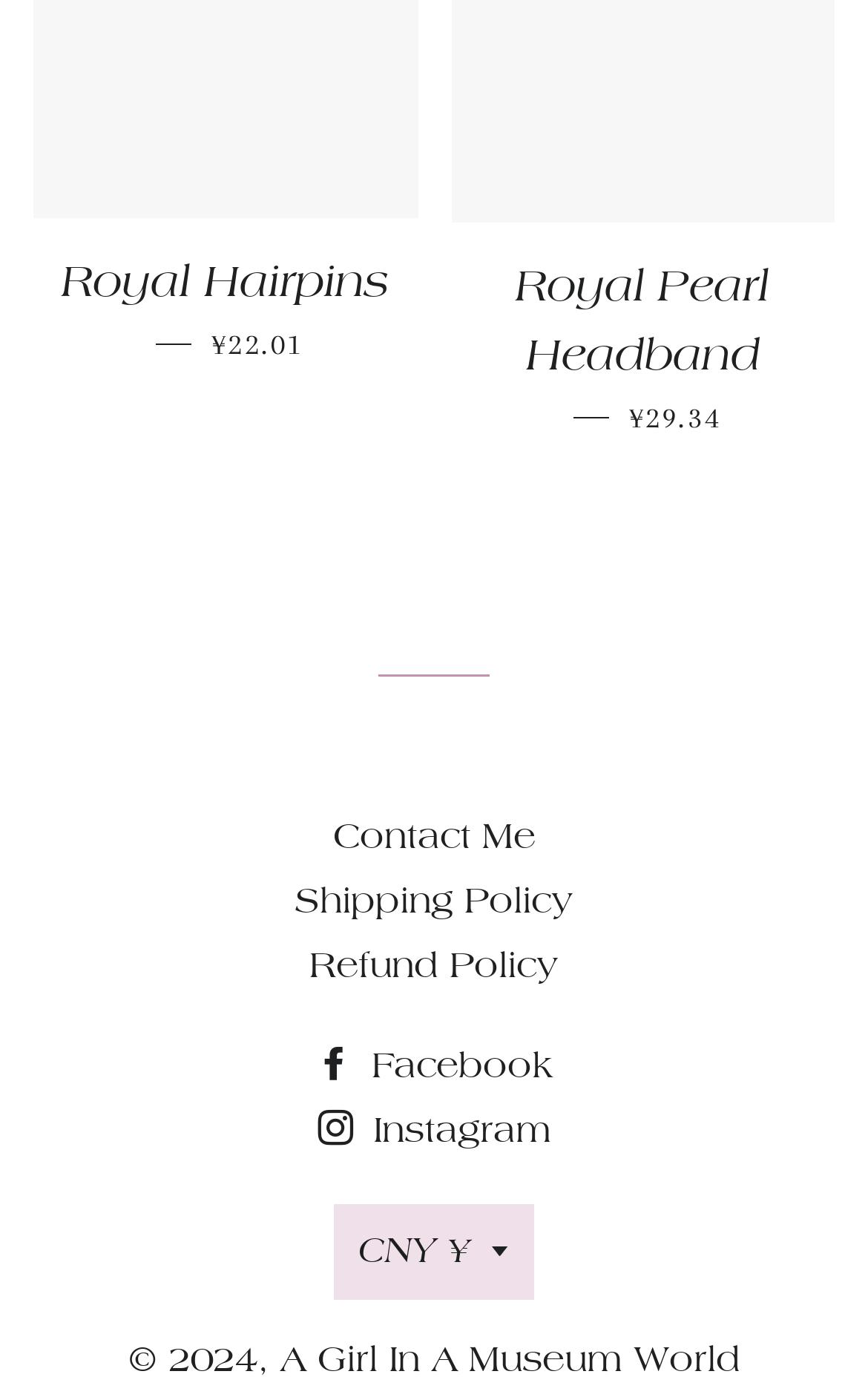Could you find the bounding box coordinates of the clickable area to complete this instruction: "View Royal Hairpins product"?

[0.038, 0.156, 0.481, 0.286]